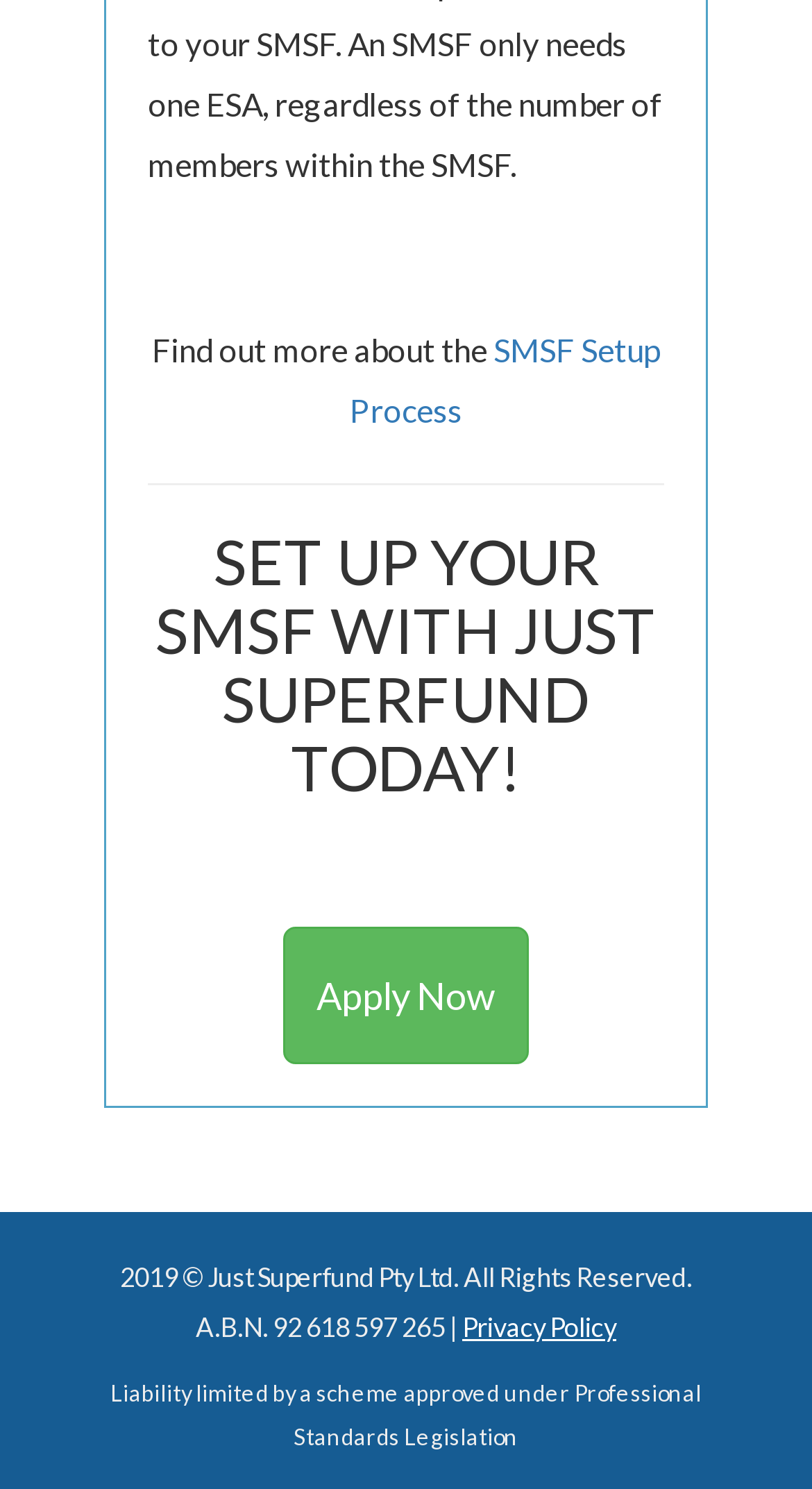What is the company name of the website owner?
Give a thorough and detailed response to the question.

The StaticText '2019 © Just Superfund Pty Ltd. All Rights Reserved. A.B.N. 92 618 597 265 |' indicates that the company name of the website owner is Just Superfund Pty Ltd.